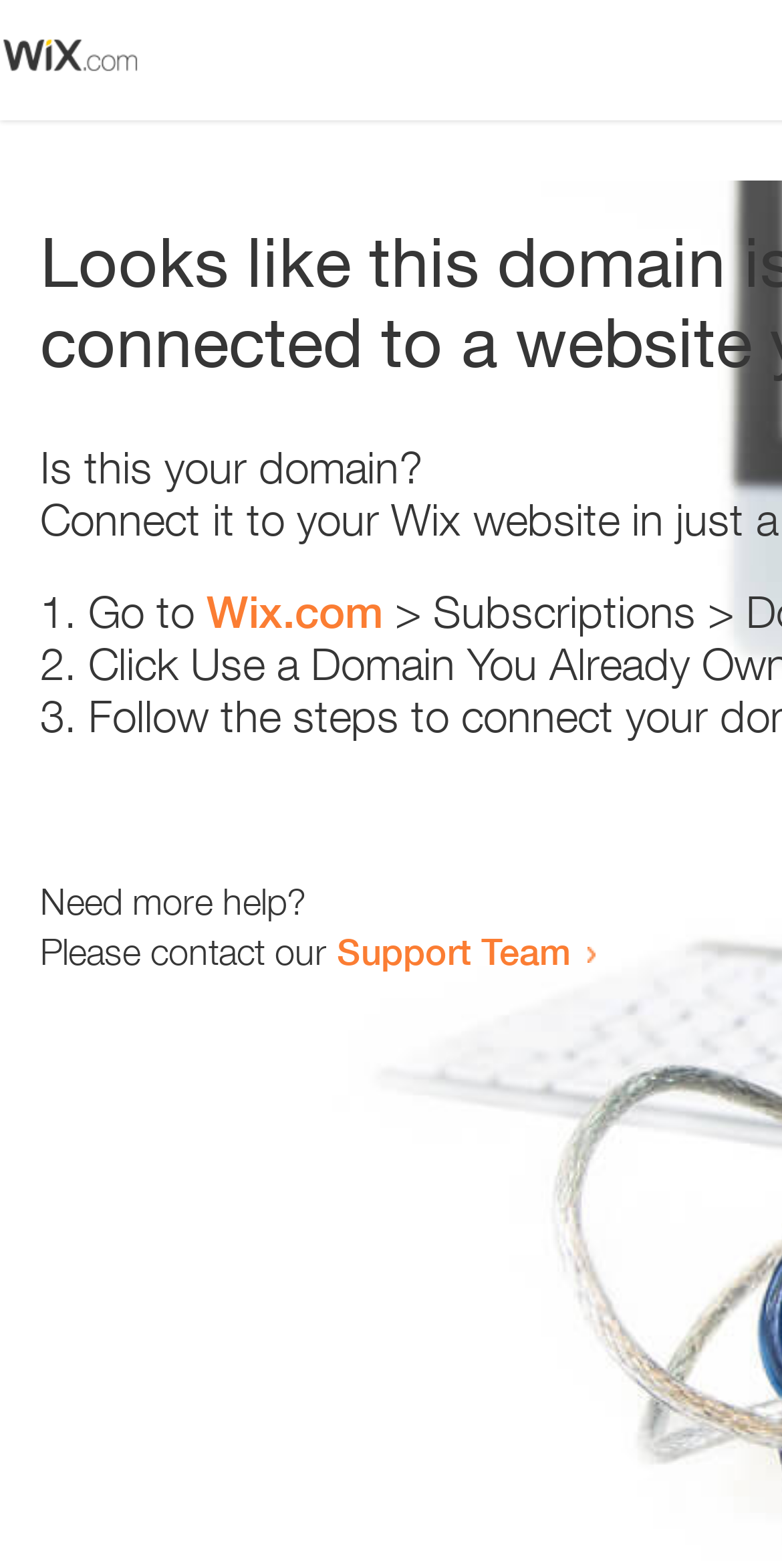Predict the bounding box of the UI element based on this description: "Wix.com".

[0.264, 0.374, 0.49, 0.407]